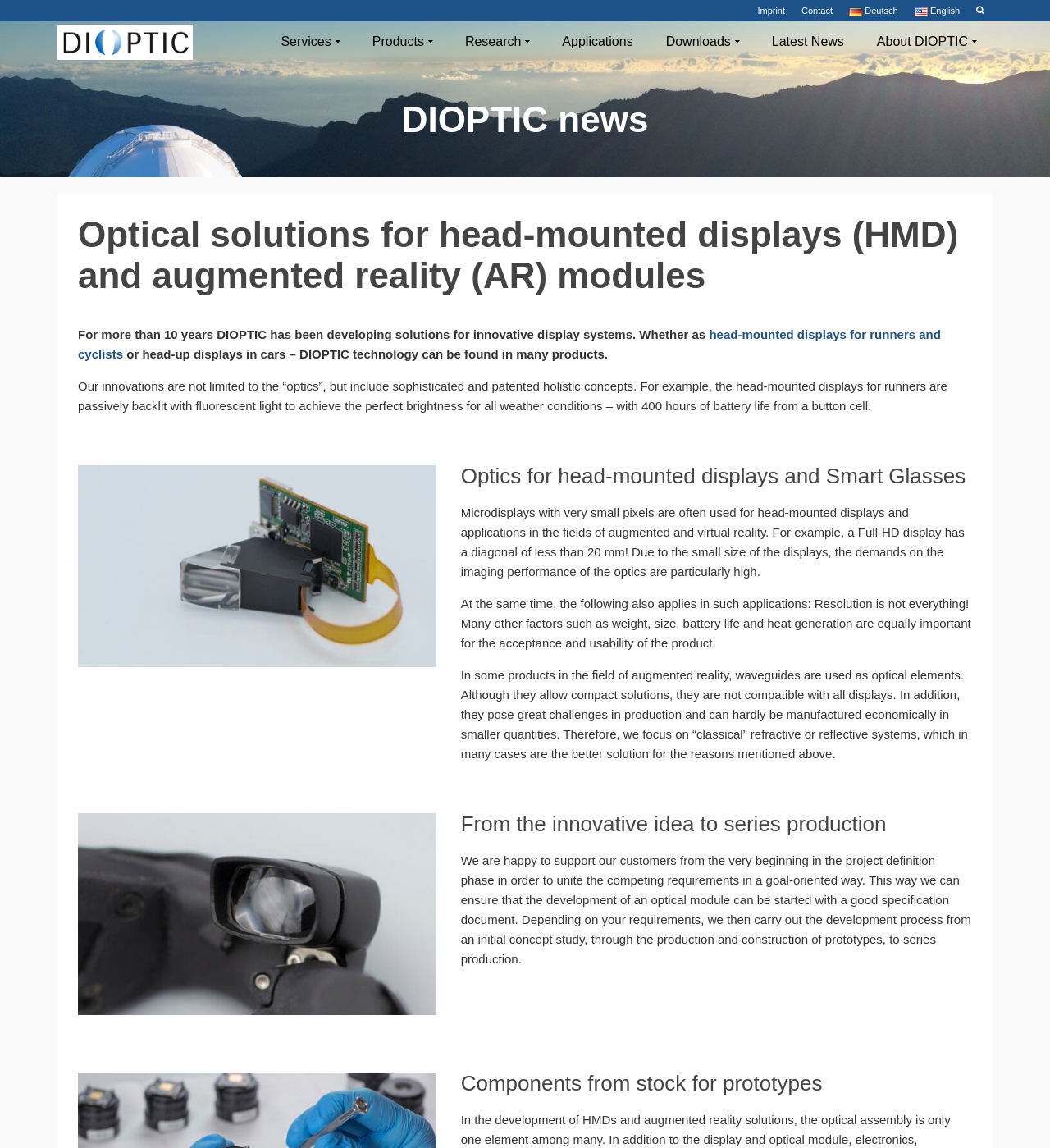How many links are in the top navigation bar?
Based on the image, respond with a single word or phrase.

5